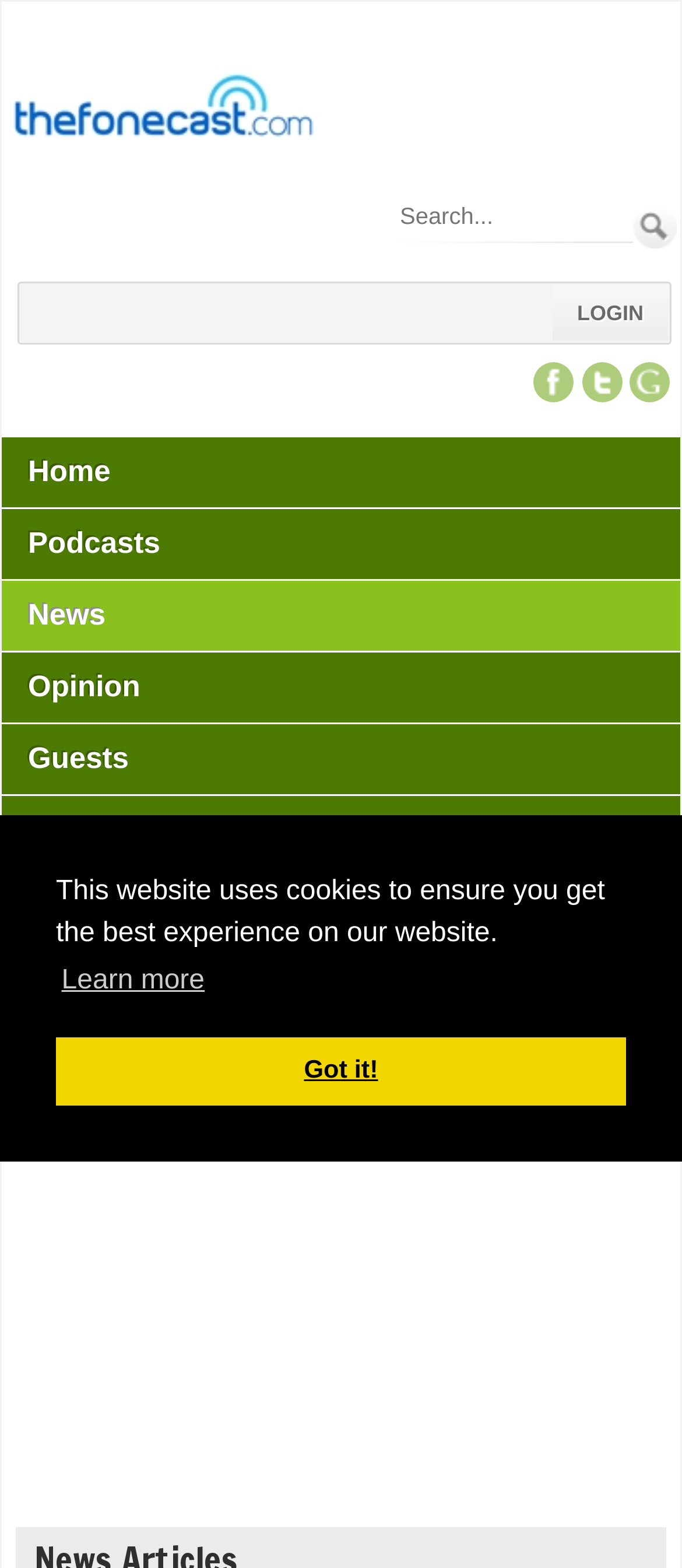How many main navigation links are available?
Based on the visual content, answer with a single word or a brief phrase.

6